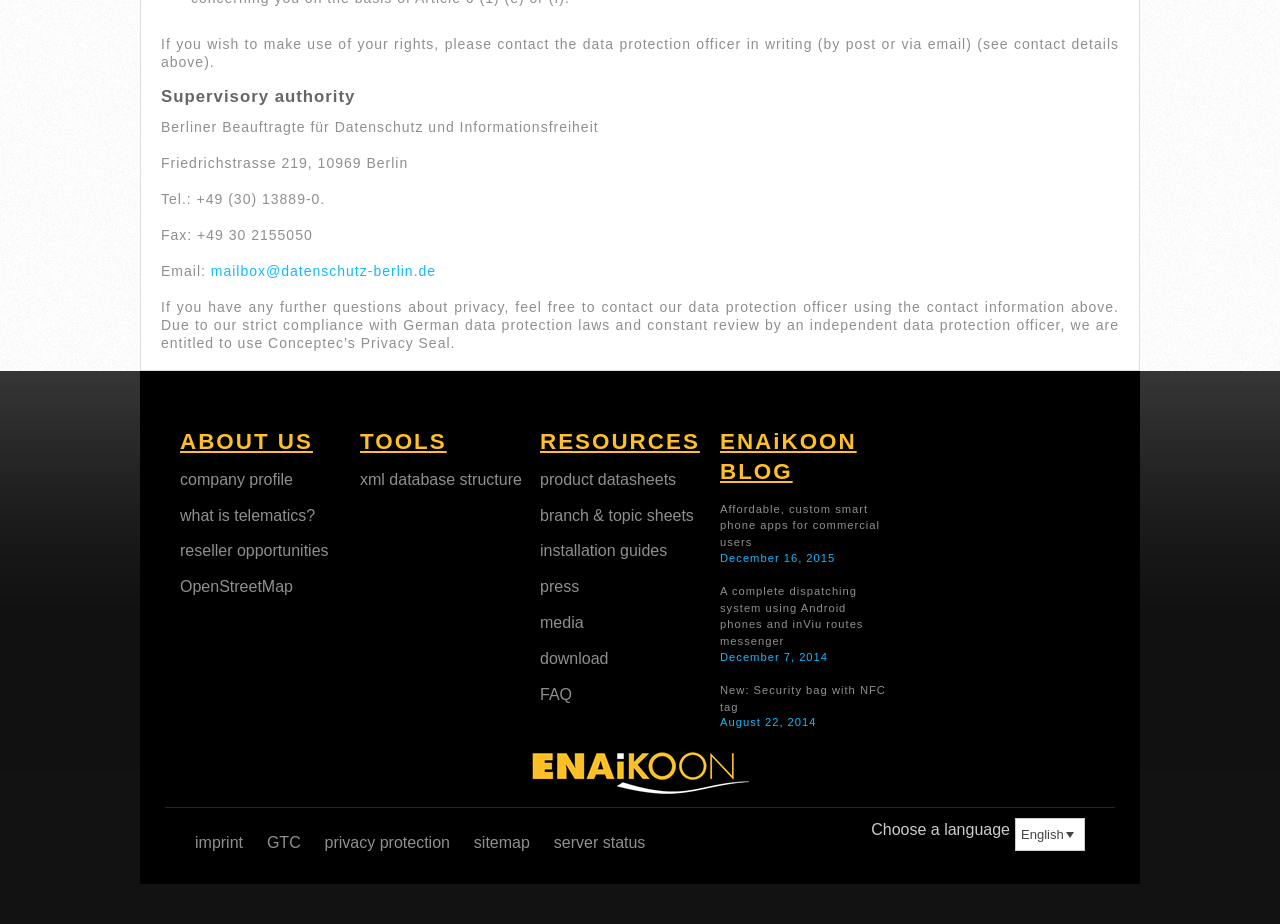Identify the bounding box coordinates of the region I need to click to complete this instruction: "Learn about the company profile".

[0.141, 0.51, 0.229, 0.528]